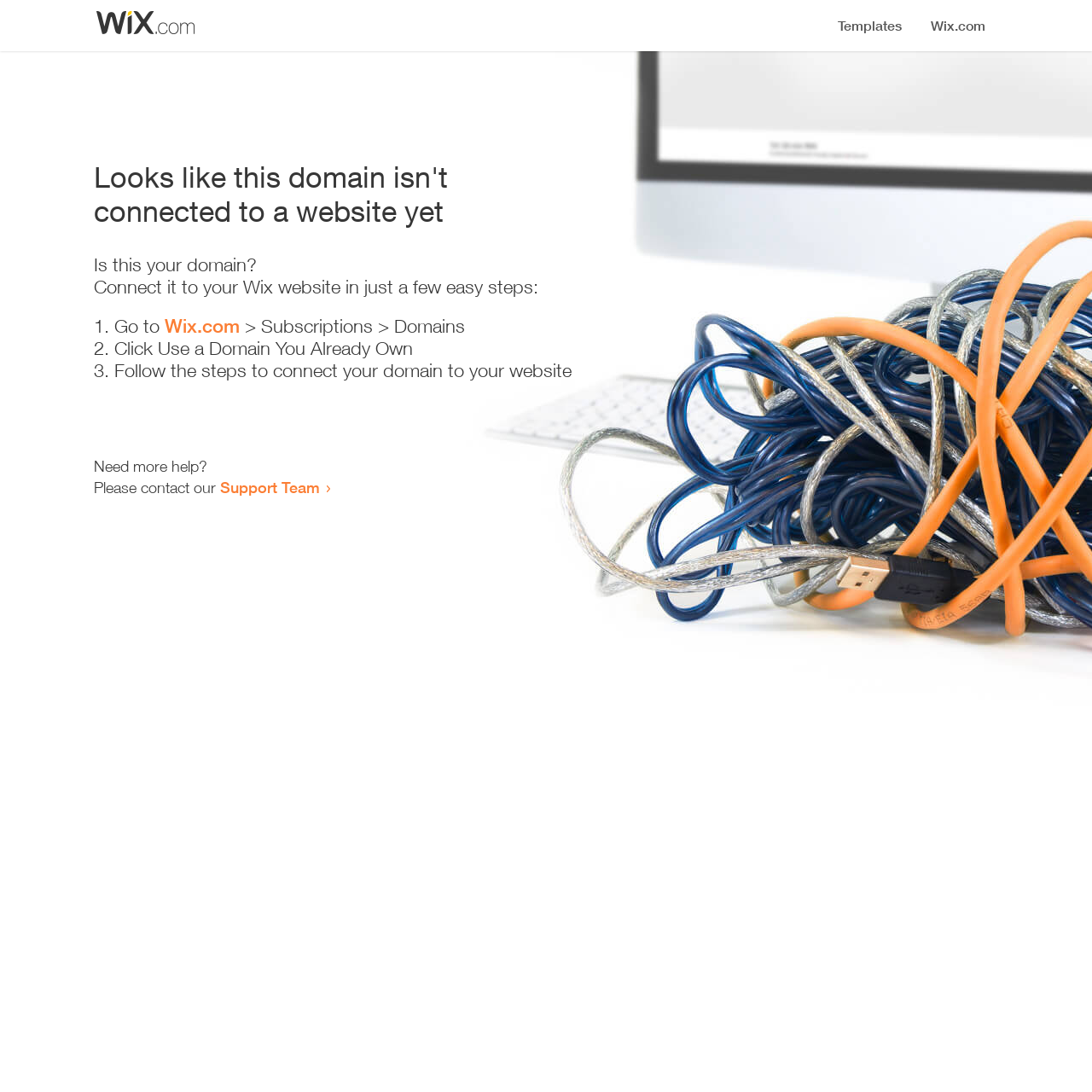Identify the bounding box coordinates for the UI element that matches this description: "Podcast Archives".

None